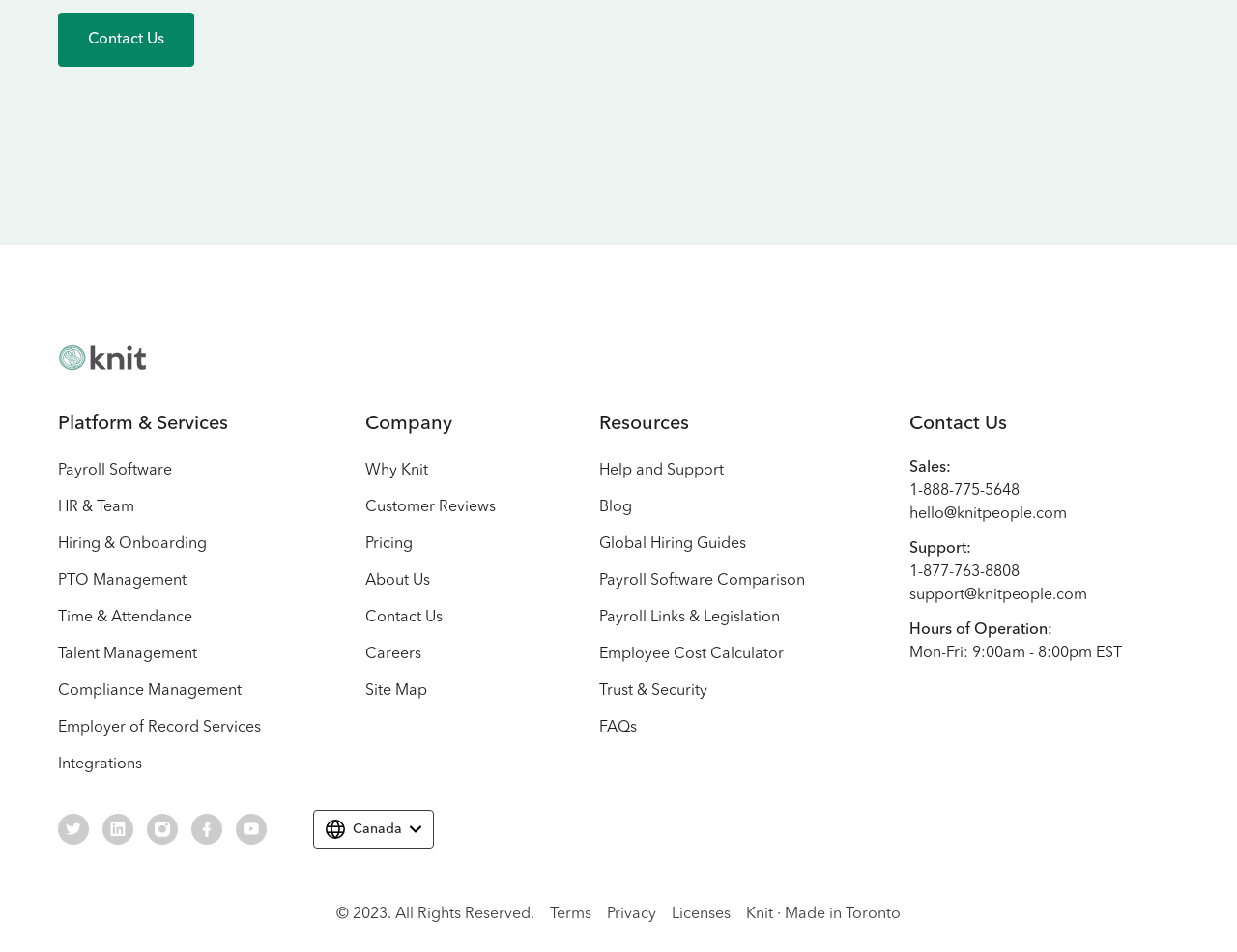Identify the bounding box coordinates of the area you need to click to perform the following instruction: "Select a country".

[0.253, 0.851, 0.351, 0.892]